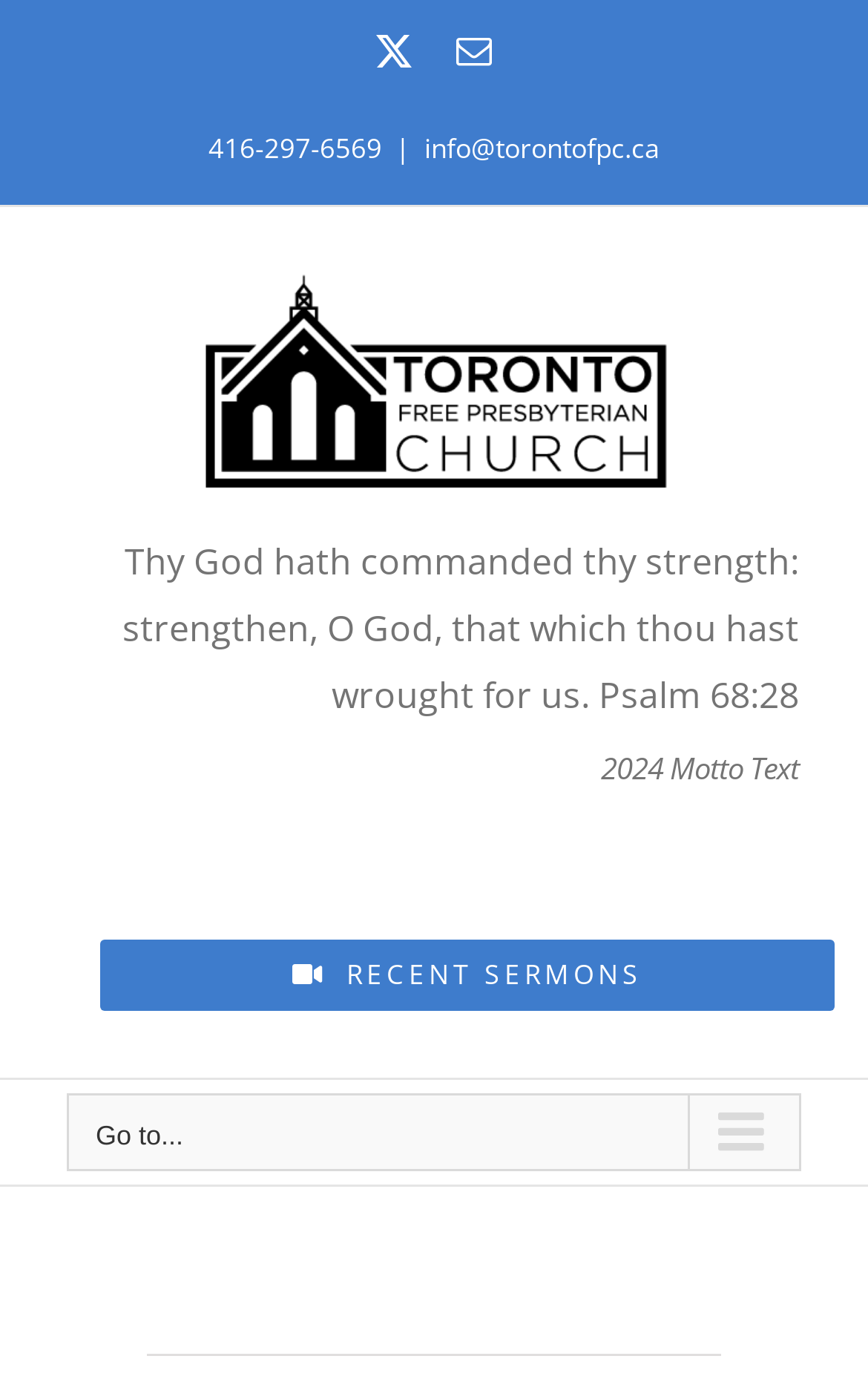Extract the bounding box coordinates of the UI element described by: "Discounts". The coordinates should include four float numbers ranging from 0 to 1, e.g., [left, top, right, bottom].

None